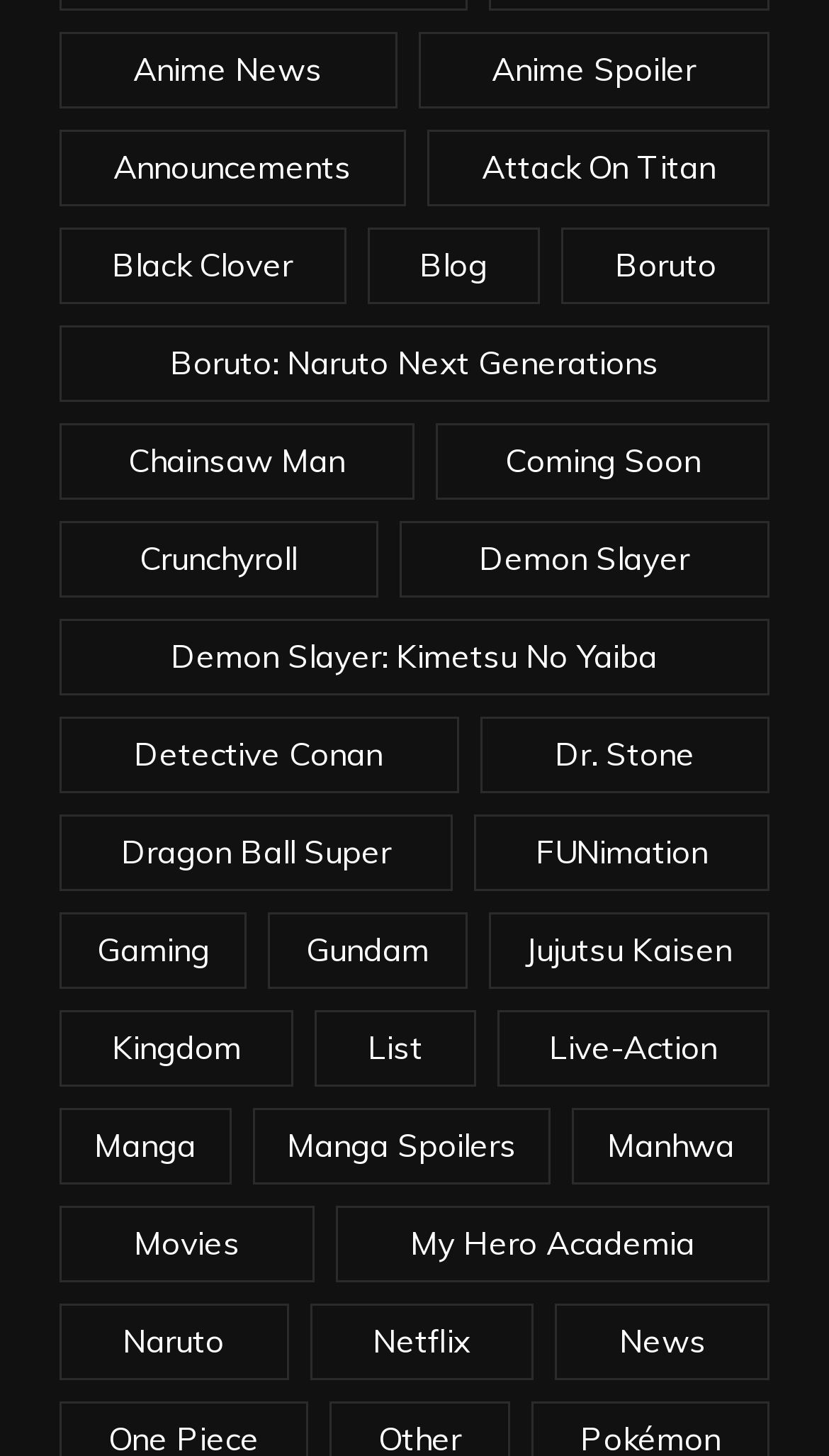Identify the bounding box coordinates for the element you need to click to achieve the following task: "Learn about My Hero Academia". Provide the bounding box coordinates as four float numbers between 0 and 1, in the form [left, top, right, bottom].

[0.405, 0.828, 0.929, 0.88]